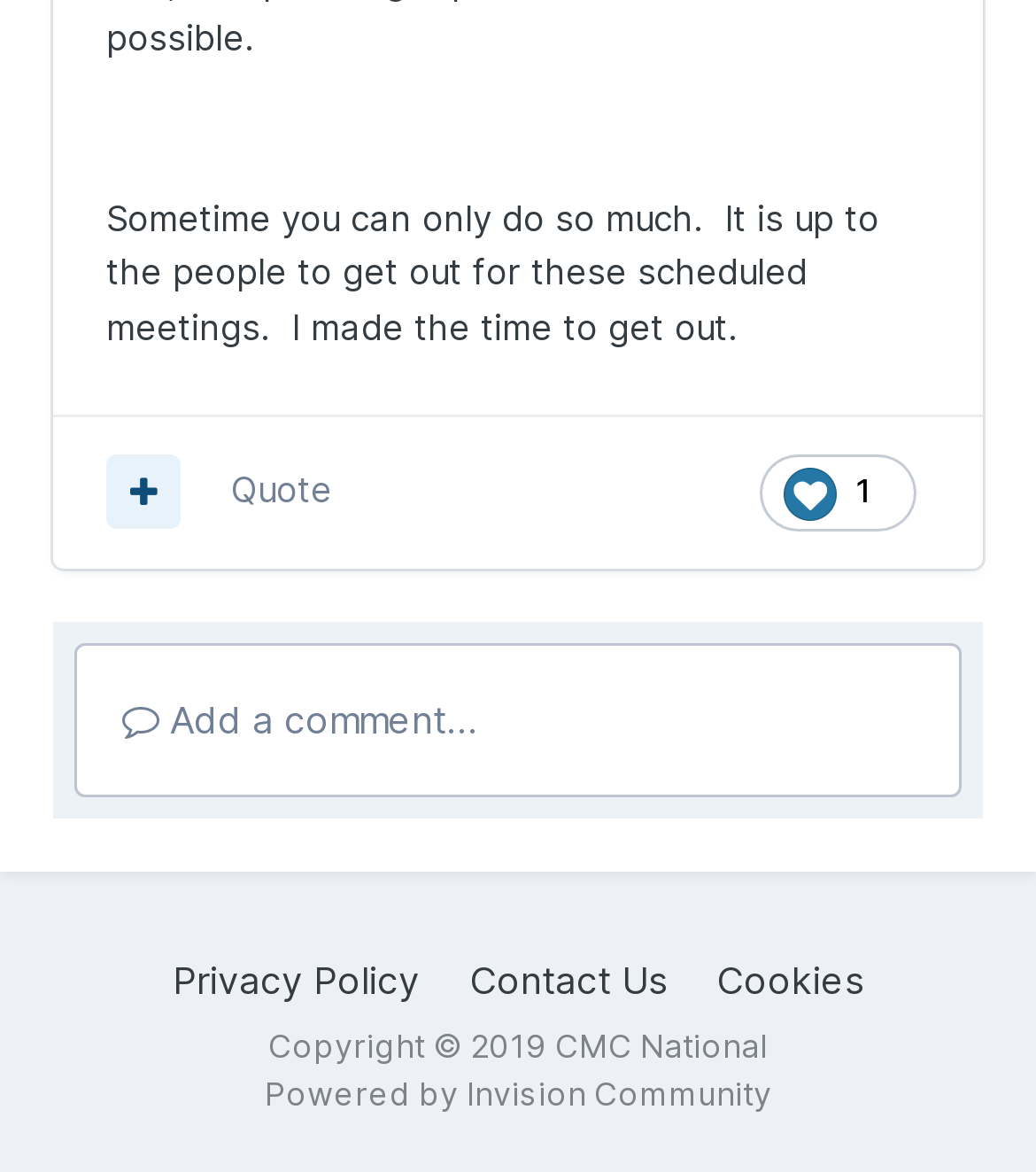Using the format (top-left x, top-left y, bottom-right x, bottom-right y), and given the element description, identify the bounding box coordinates within the screenshot: Add a comment...

[0.087, 0.562, 0.913, 0.667]